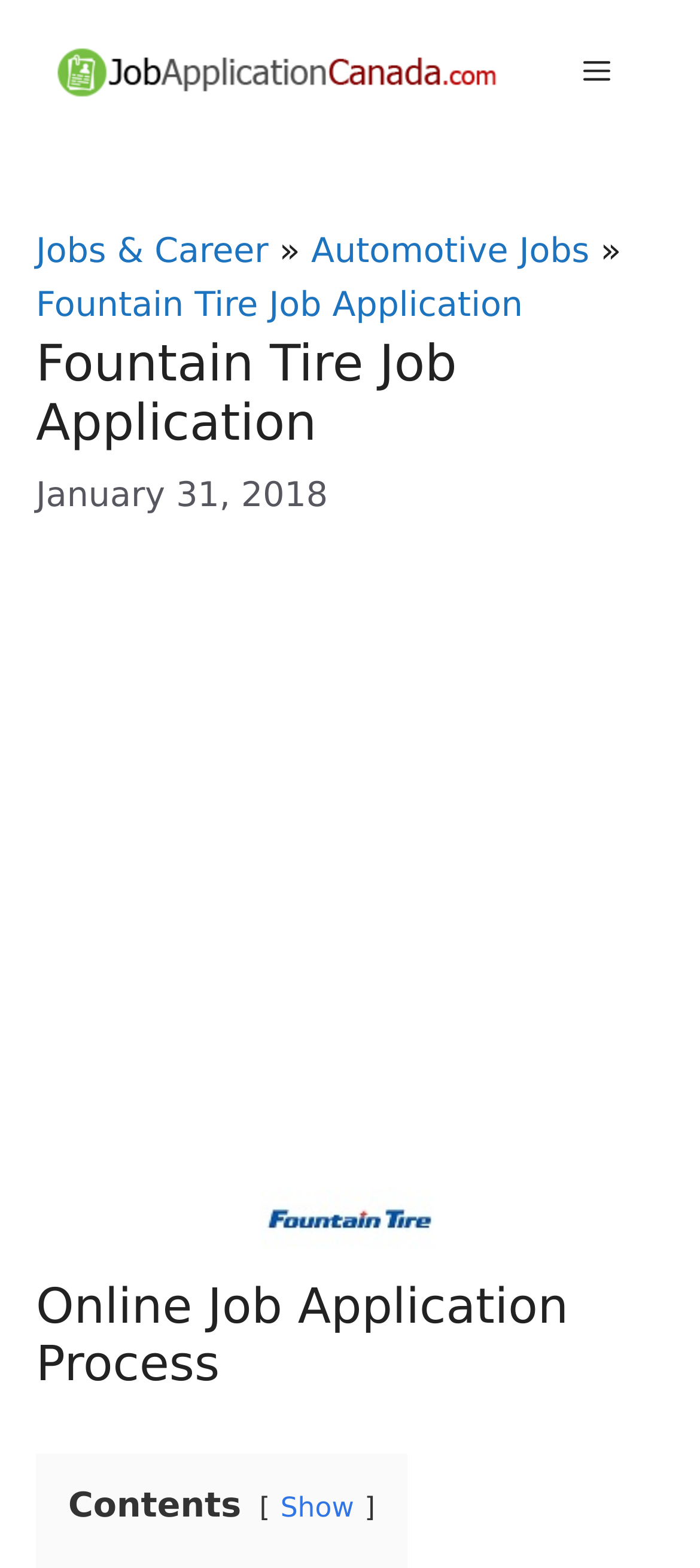When was the job application process updated?
Give a thorough and detailed response to the question.

By looking at the time element on the webpage, I can see that the job application process was updated on January 31, 2018.